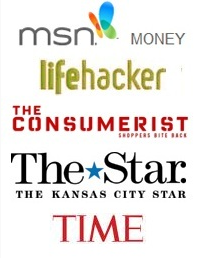What is the motto of The Consumerist?
Using the image, give a concise answer in the form of a single word or short phrase.

Shoppers Bite Back